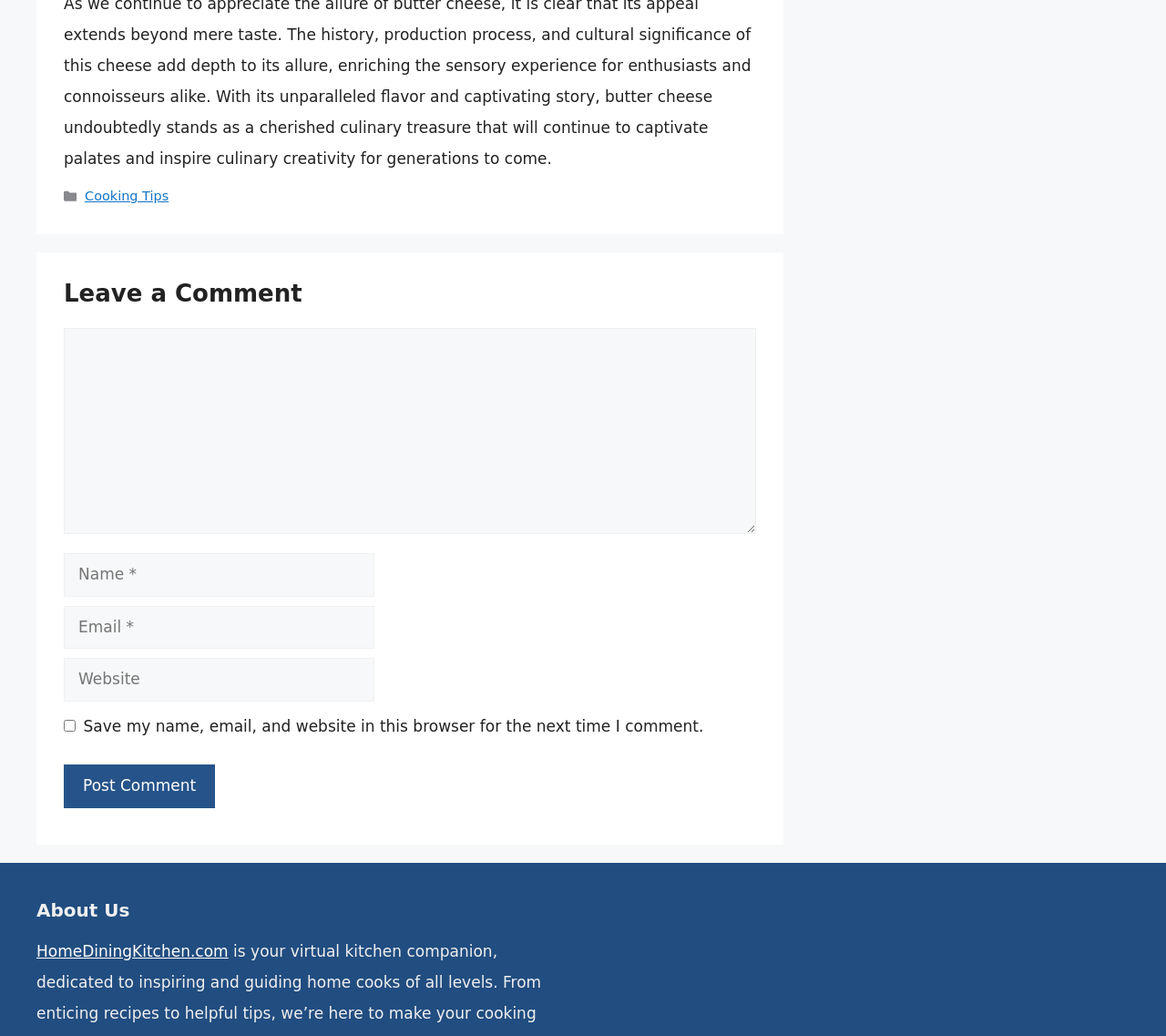Show me the bounding box coordinates of the clickable region to achieve the task as per the instruction: "Click on 'Loving Furniture & Bedding'".

None